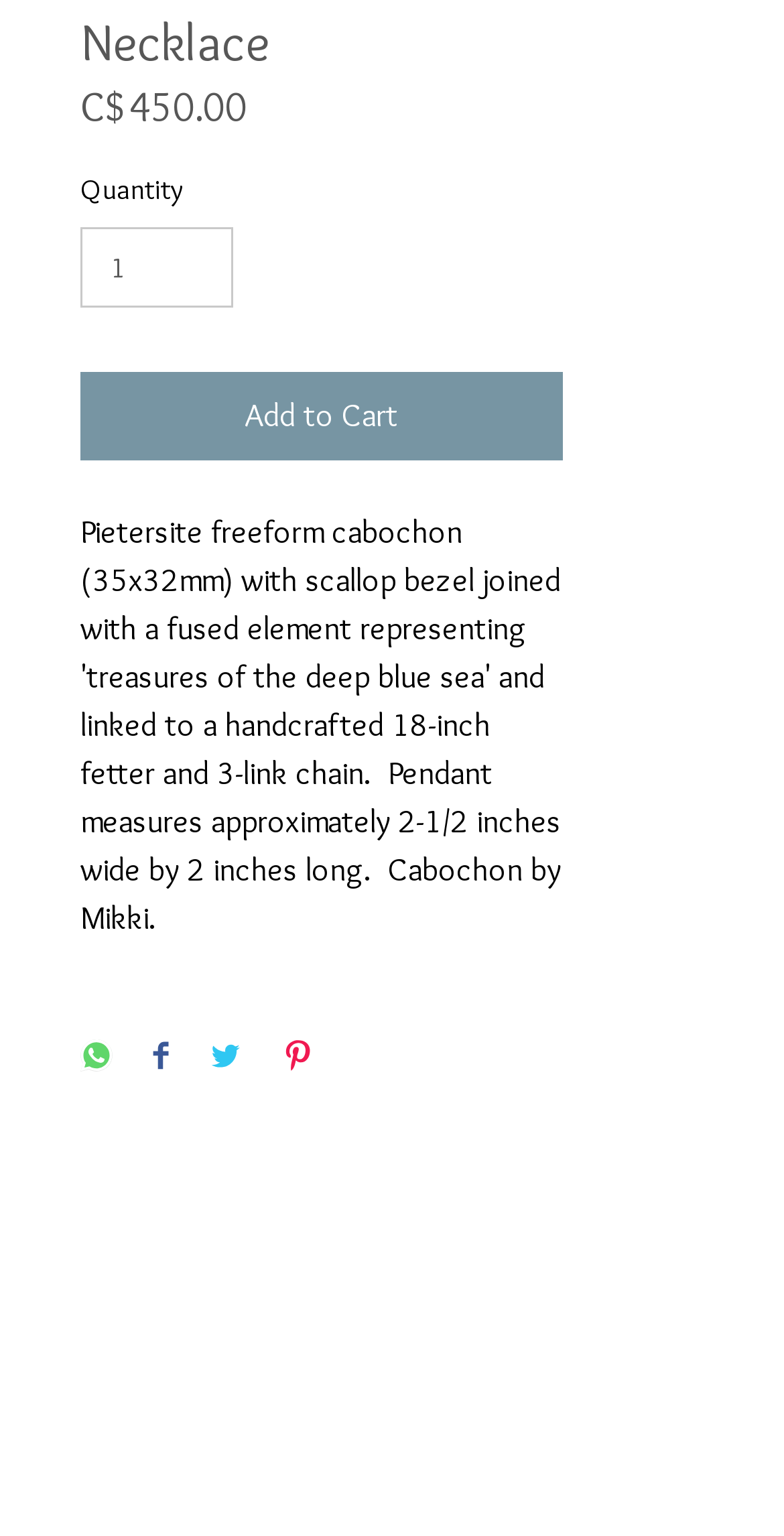Provide your answer in one word or a succinct phrase for the question: 
What is the purpose of the button with the text 'Add to Cart'?

To add the product to the cart